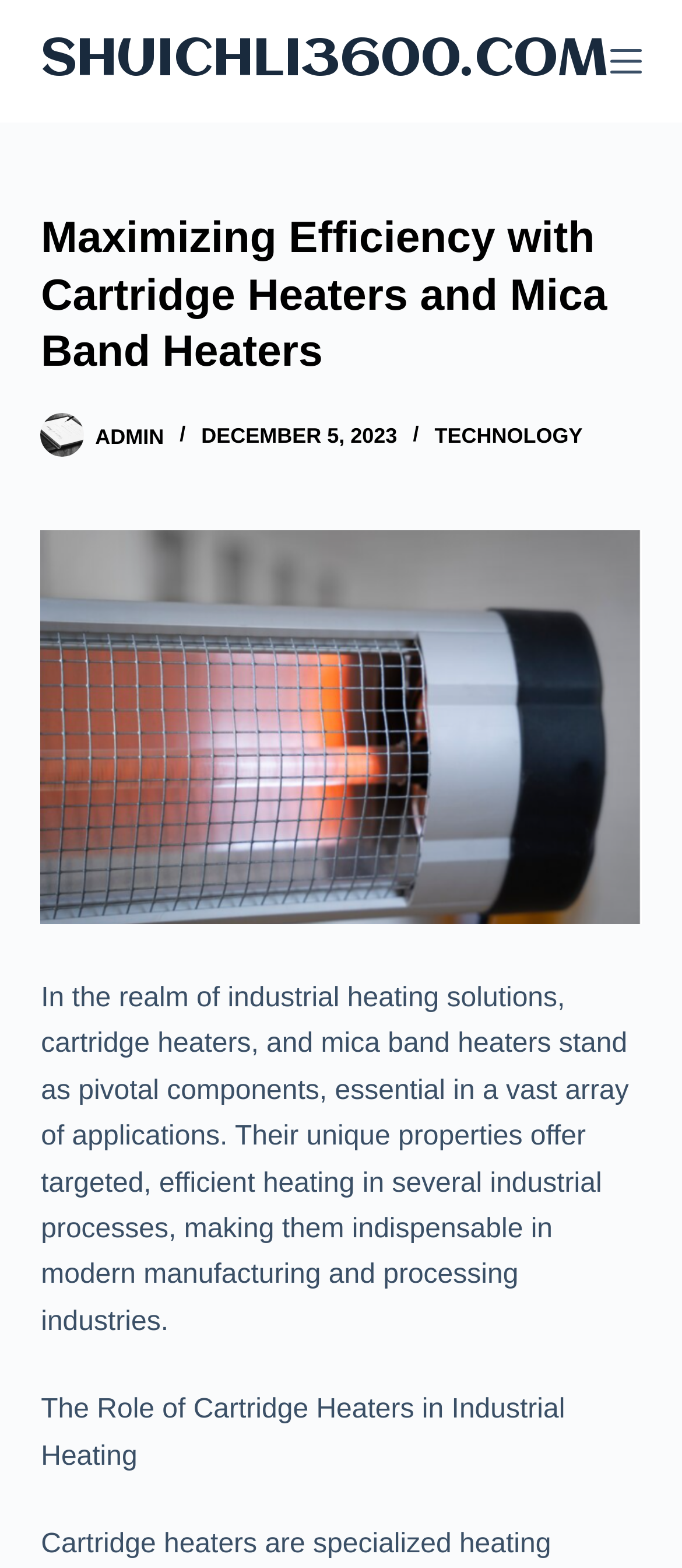Answer the following inquiry with a single word or phrase:
What is the date mentioned on the webpage?

DECEMBER 5, 2023